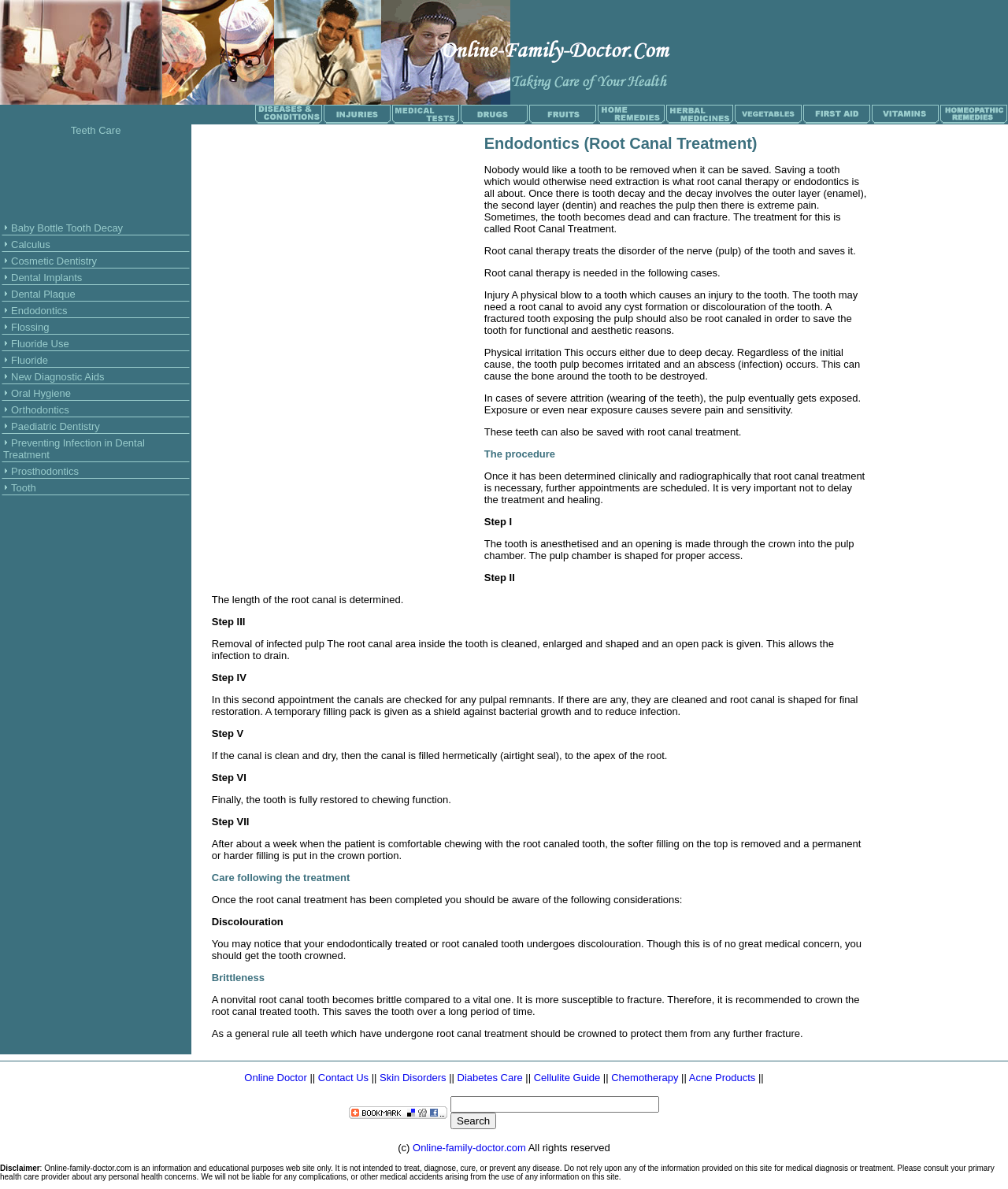What is the title of the table on the right side of the webpage?
Please provide a single word or phrase based on the screenshot.

Teeth Care